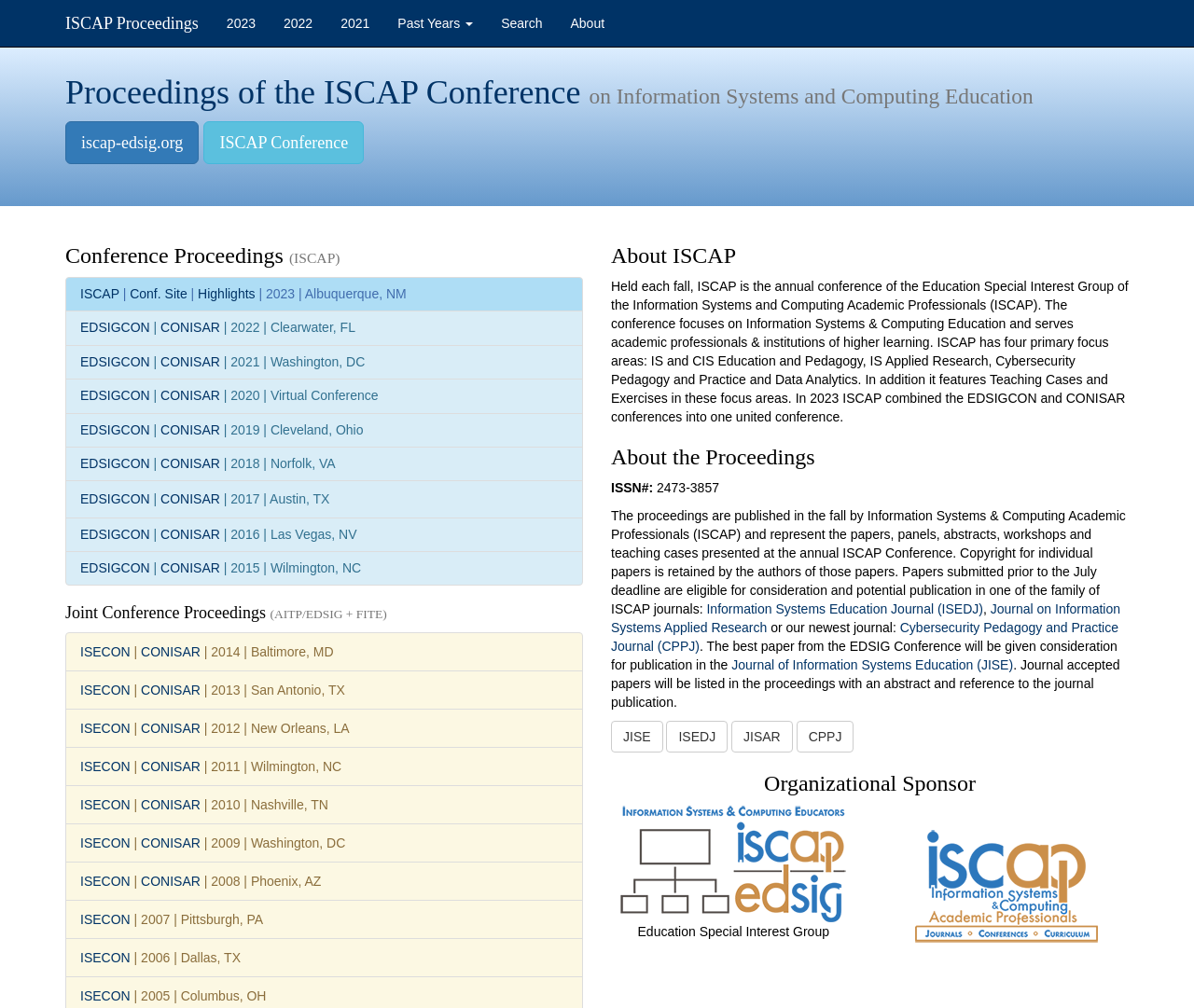Please provide the main heading of the webpage content.

Proceedings of the ISCAP Conference on Information Systems and Computing Education